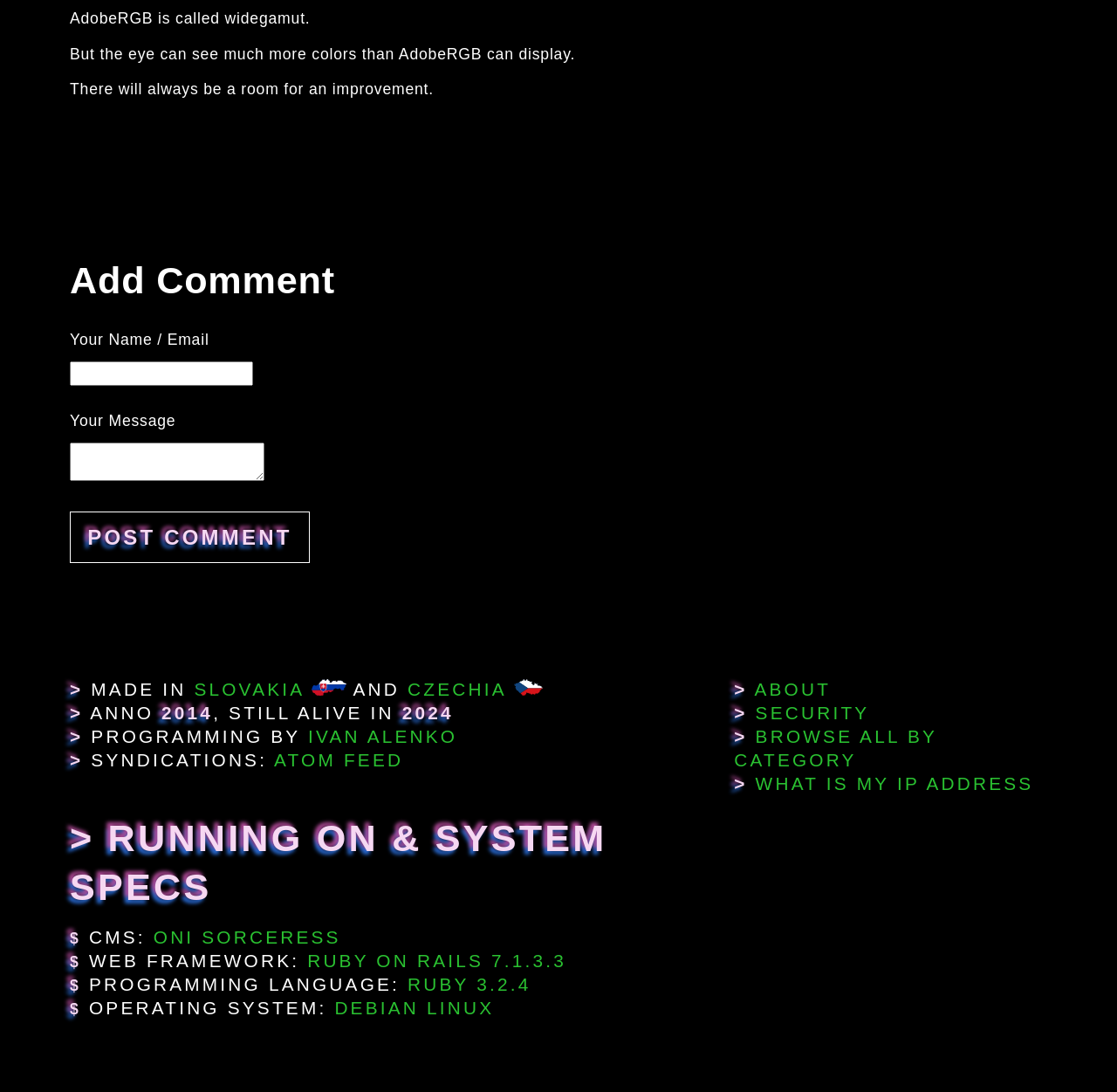Using the given description, provide the bounding box coordinates formatted as (top-left x, top-left y, bottom-right x, bottom-right y), with all values being floating point numbers between 0 and 1. Description: Atom Feed

[0.245, 0.688, 0.361, 0.707]